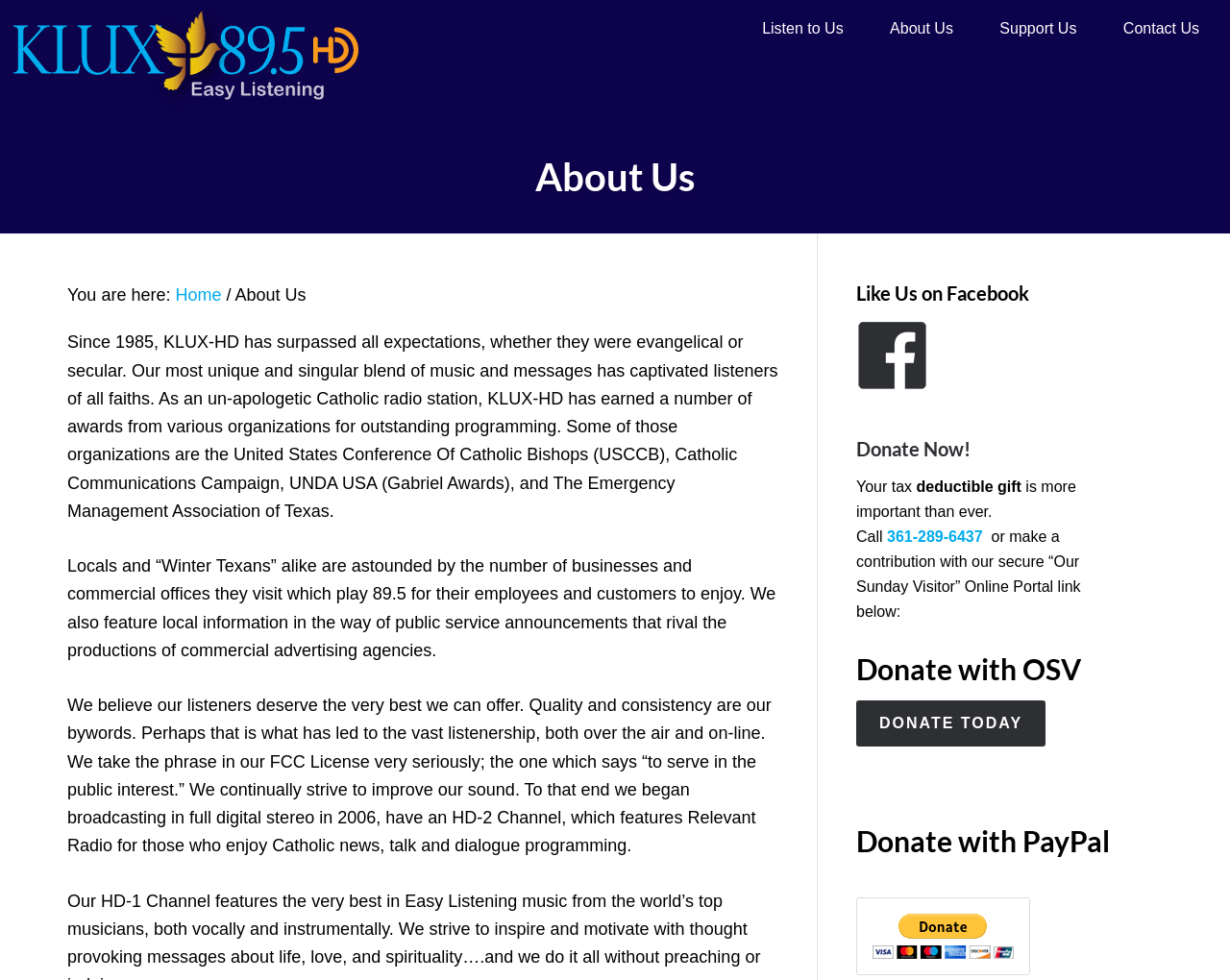Determine the bounding box coordinates for the area that should be clicked to carry out the following instruction: "Check out the latest news".

None